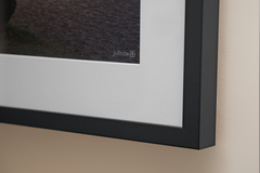Reply to the question with a single word or phrase:
What is the purpose of the visible white mat?

Adds sophistication